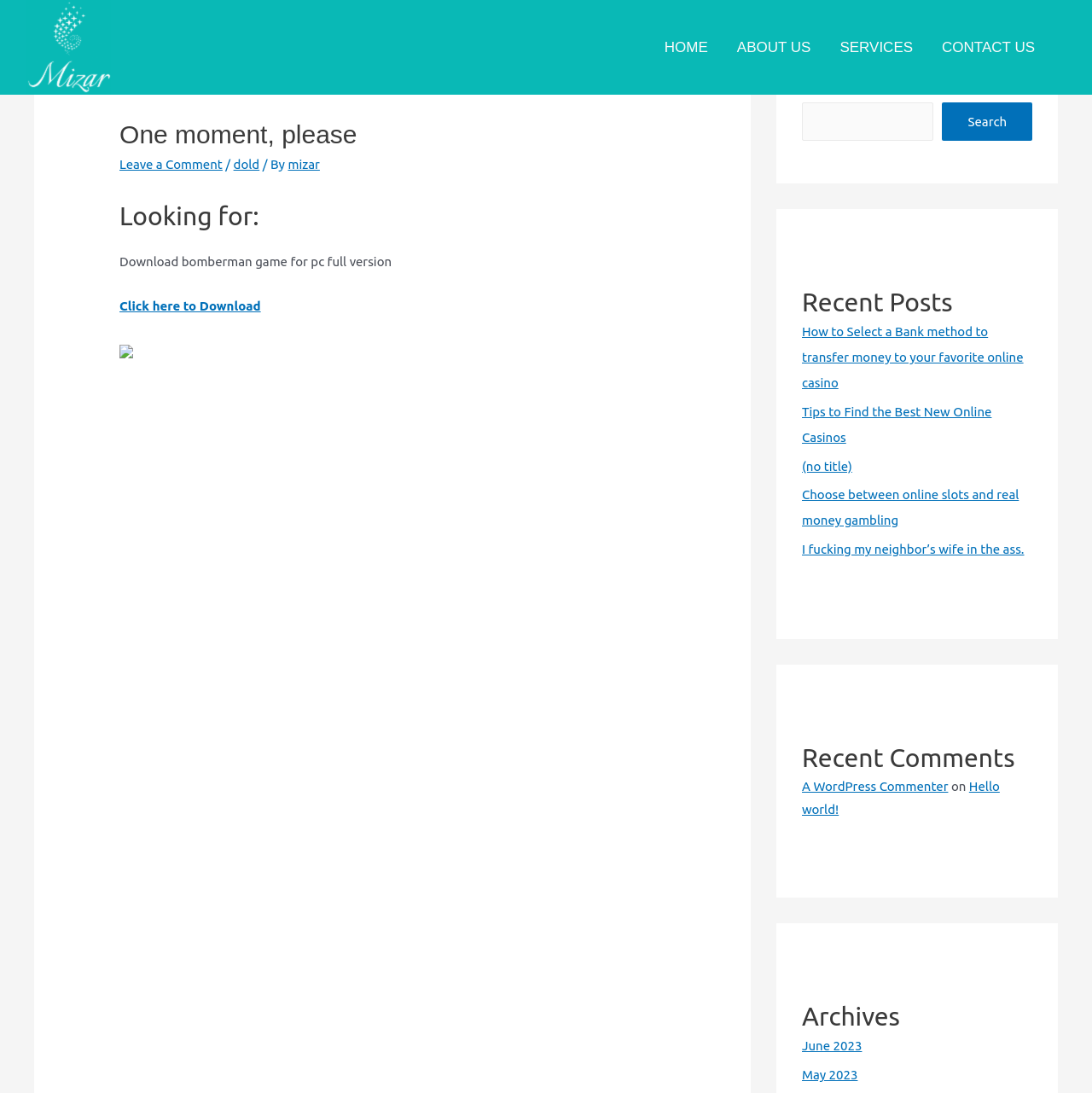Summarize the webpage with intricate details.

The webpage is titled "One moment, please – Mizar Management Consultancy" and features a prominent link and image with the same name at the top left corner. Below this, there is a navigation section with a header that contains a heading "One moment, please" and several links, including "Leave a Comment", "dold", and "mizar".

To the right of the navigation section, there is a search bar with a search button. Below the search bar, there are three complementary sections. The first section has a heading "Recent Posts" and lists several article links, including "How to Select a Bank method to transfer money to your favorite online casino" and "Tips to Find the Best New Online Casinos".

The second section has a heading "Recent Comments" and contains an article with a footer section that lists a comment from "A WordPress Commenter" on the post "Hello world!". The third section has a heading "Archives" and lists links to archives for June 2023 and May 2023.

There are also several static text elements scattered throughout the page, including some with non-printable characters. Additionally, there are several images on the page, including one with an empty alt text.